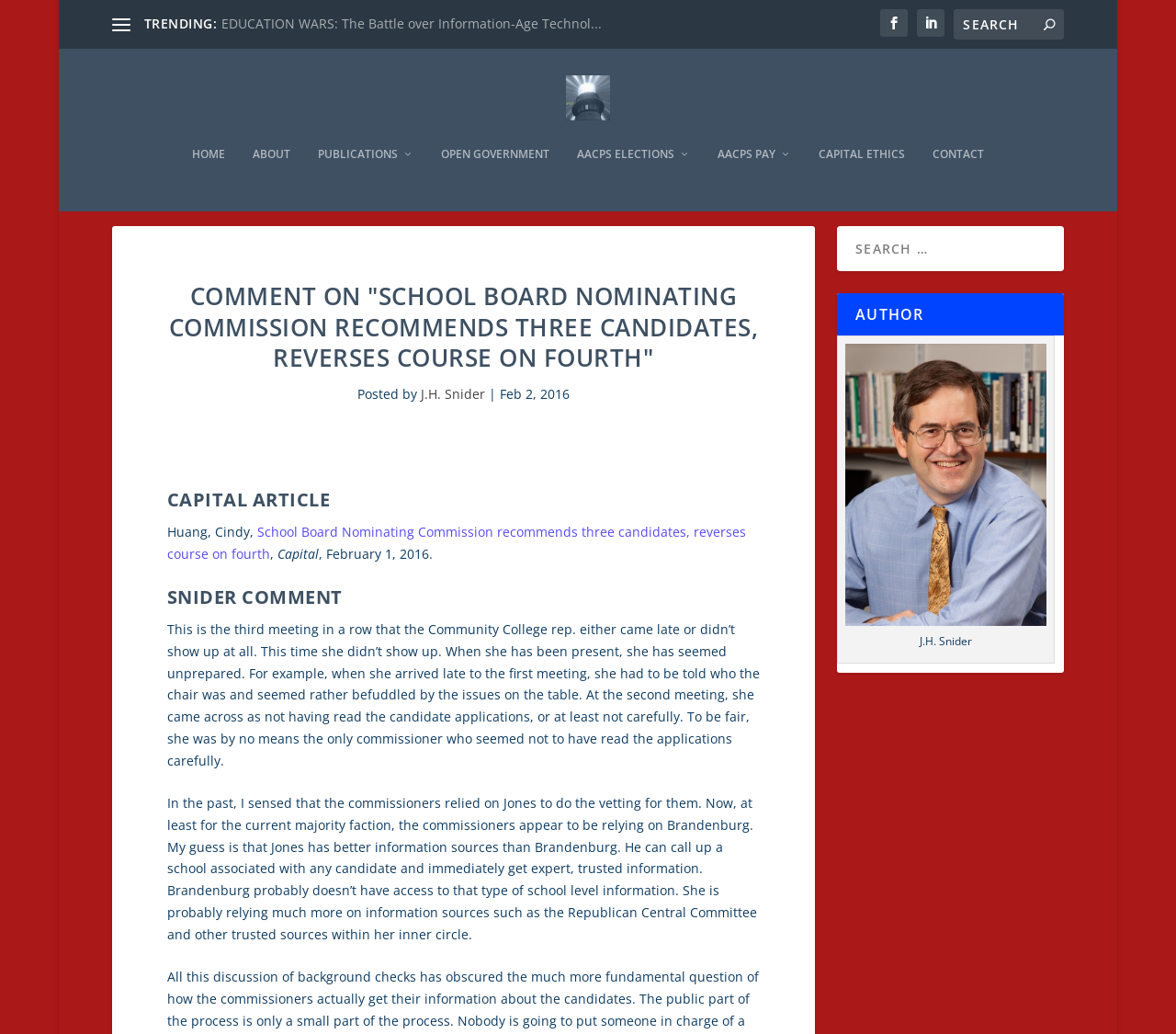Find the bounding box coordinates of the element you need to click on to perform this action: 'Go to HOME page'. The coordinates should be represented by four float values between 0 and 1, in the format [left, top, right, bottom].

[0.163, 0.118, 0.191, 0.18]